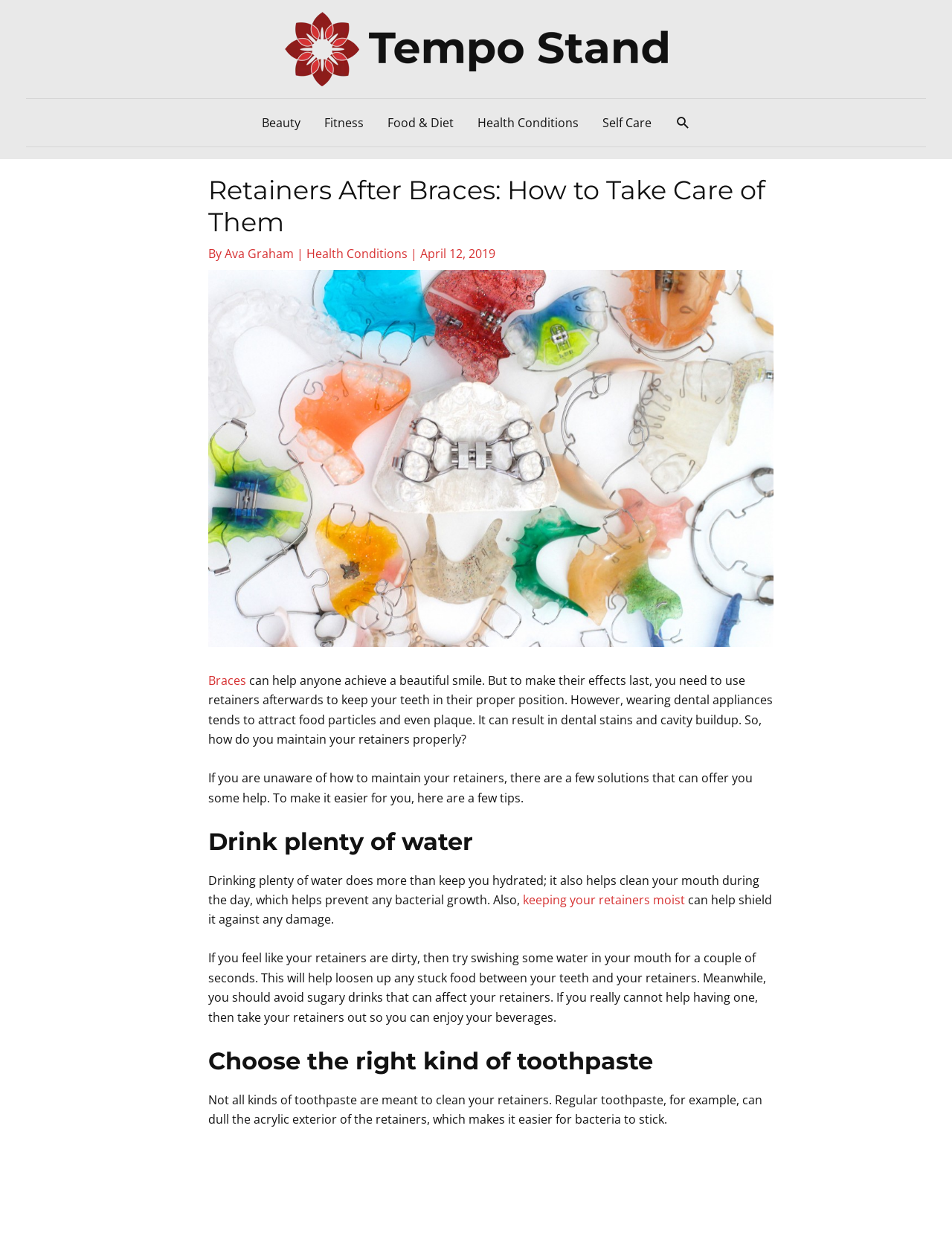Summarize the webpage with intricate details.

The webpage is about taking care of dental retainers, with a focus on four easy steps to maintain them properly. At the top left of the page, there is a Tempo Stand logo, accompanied by a navigation menu with links to various categories such as Beauty, Fitness, Food & Diet, Health Conditions, and Self Care. 

Below the navigation menu, there is a header section with a title "Retainers After Braces: How to Take Care of Them" and information about the author, Ava Graham, and the date of publication, April 12, 2019. To the right of the title, there is an image related to retainers.

The main content of the page is divided into sections, each with a heading. The first section explains the importance of using retainers to keep teeth in their proper position and how they can attract food particles and plaque, leading to dental stains and cavity buildup. 

The second section provides tips on how to maintain retainers properly, with the first tip being to drink plenty of water to clean the mouth and prevent bacterial growth. The third section advises choosing the right kind of toothpaste to clean retainers, as regular toothpaste can dull the acrylic exterior and make it easier for bacteria to stick.

Throughout the page, there are links to related topics, such as Braces and Health Conditions, and an image of retainers is displayed at the top of the main content section.